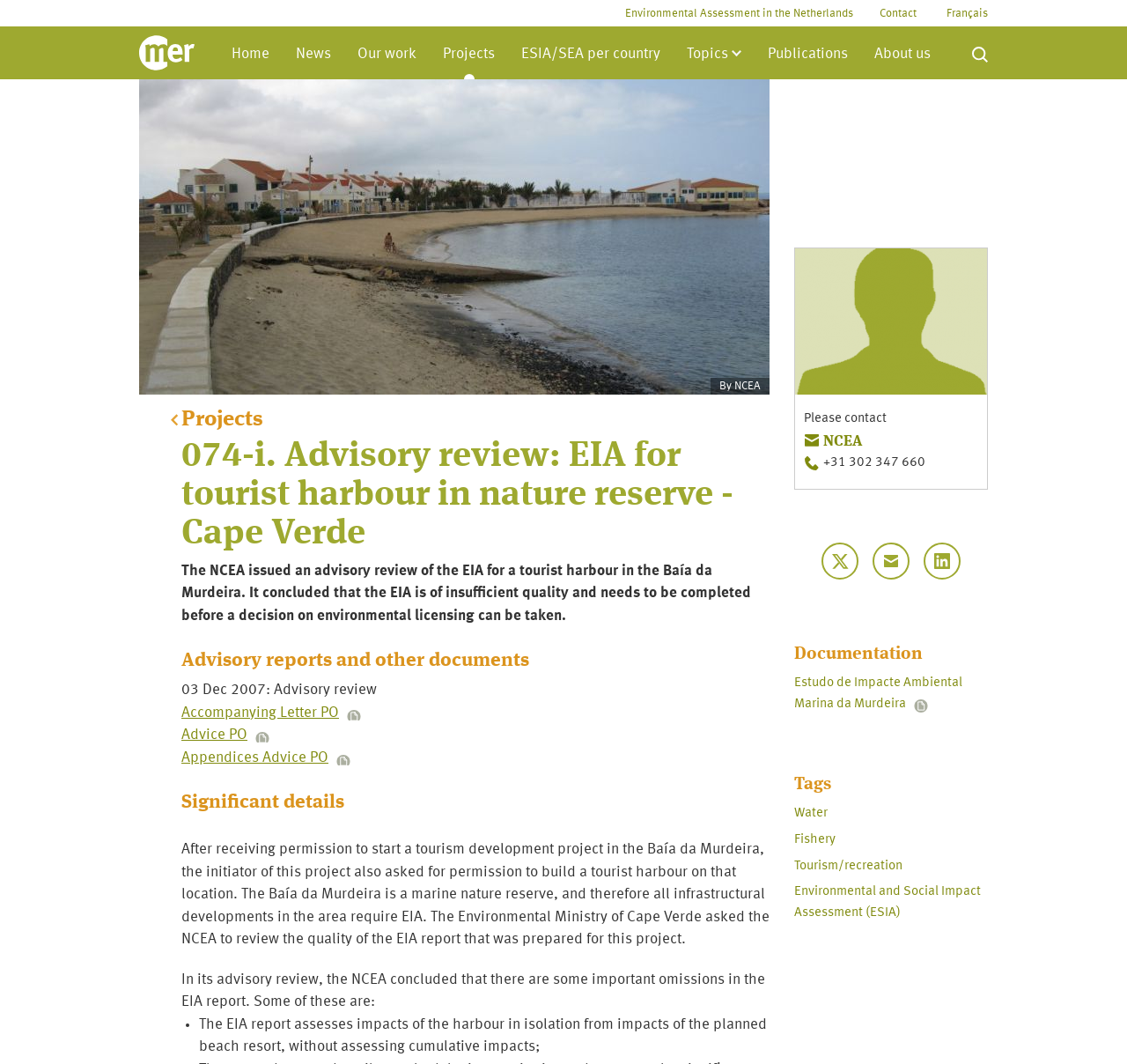Use a single word or phrase to answer the question:
What is the title of the project described on this page?

074-i